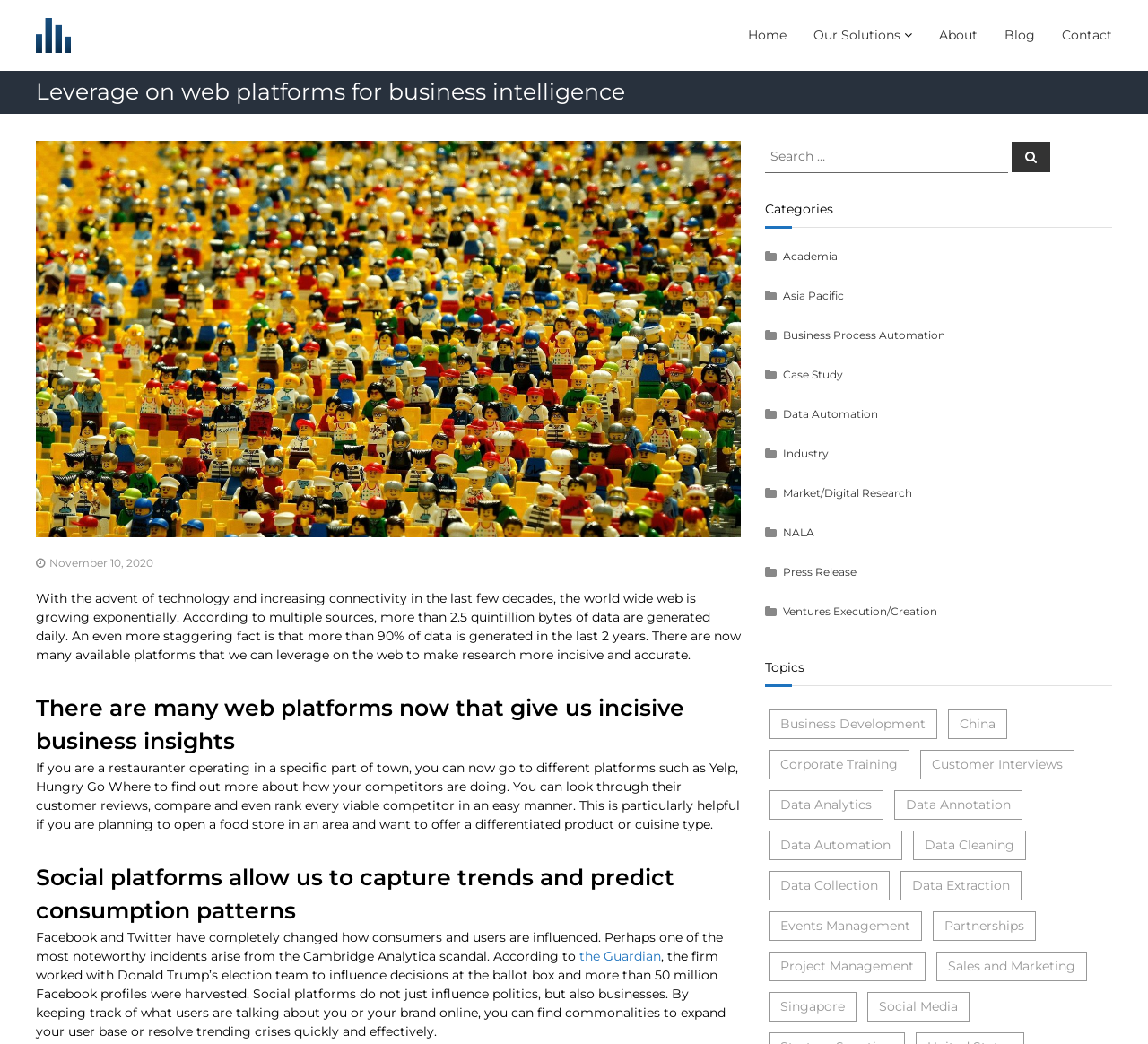Please find the bounding box coordinates of the clickable region needed to complete the following instruction: "Visit the 'About' page". The bounding box coordinates must consist of four float numbers between 0 and 1, i.e., [left, top, right, bottom].

[0.818, 0.026, 0.852, 0.041]